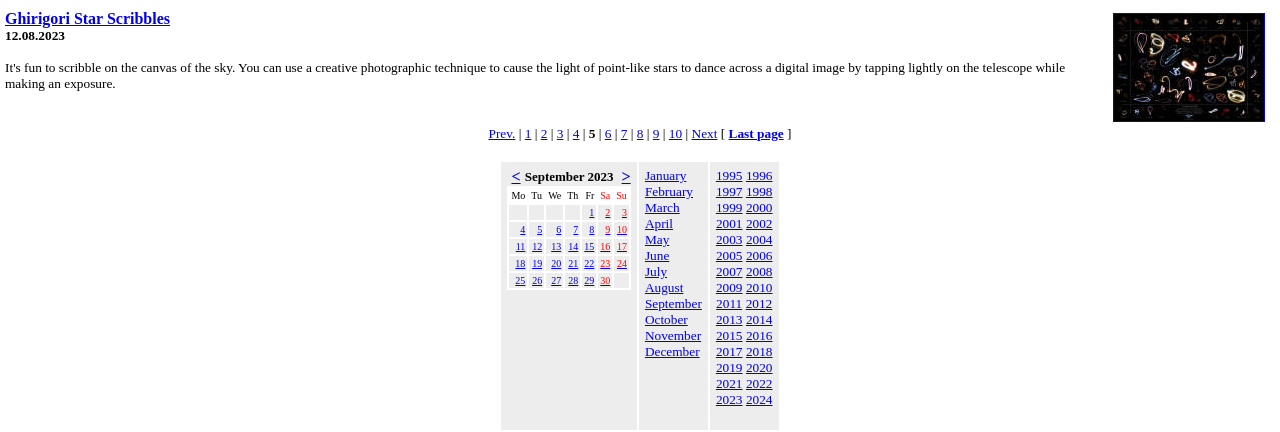Provide your answer to the question using just one word or phrase: What is the month and year displayed in the calendar?

September 2023